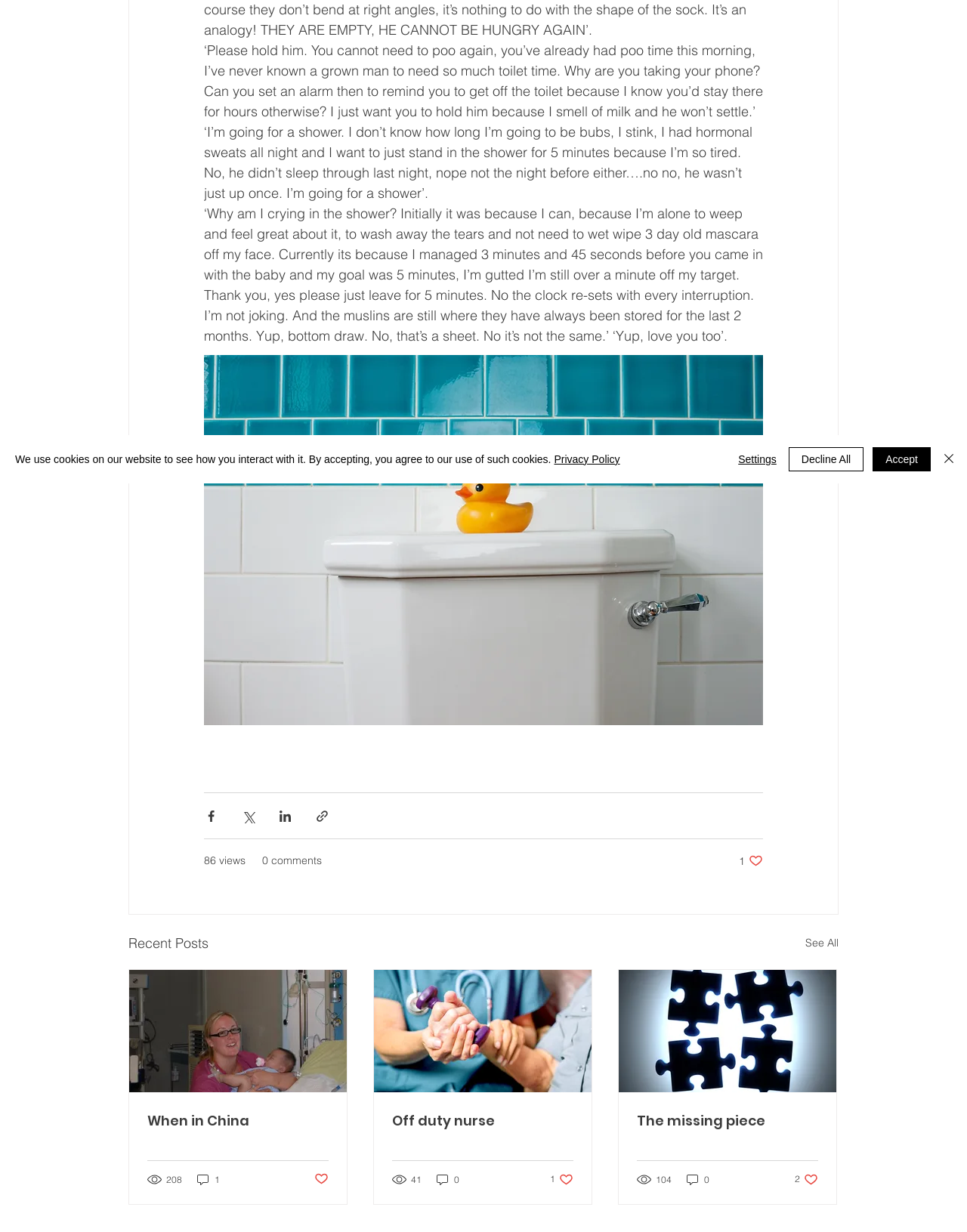Identify and provide the bounding box for the element described by: "Privacy Policy".

[0.573, 0.368, 0.641, 0.378]